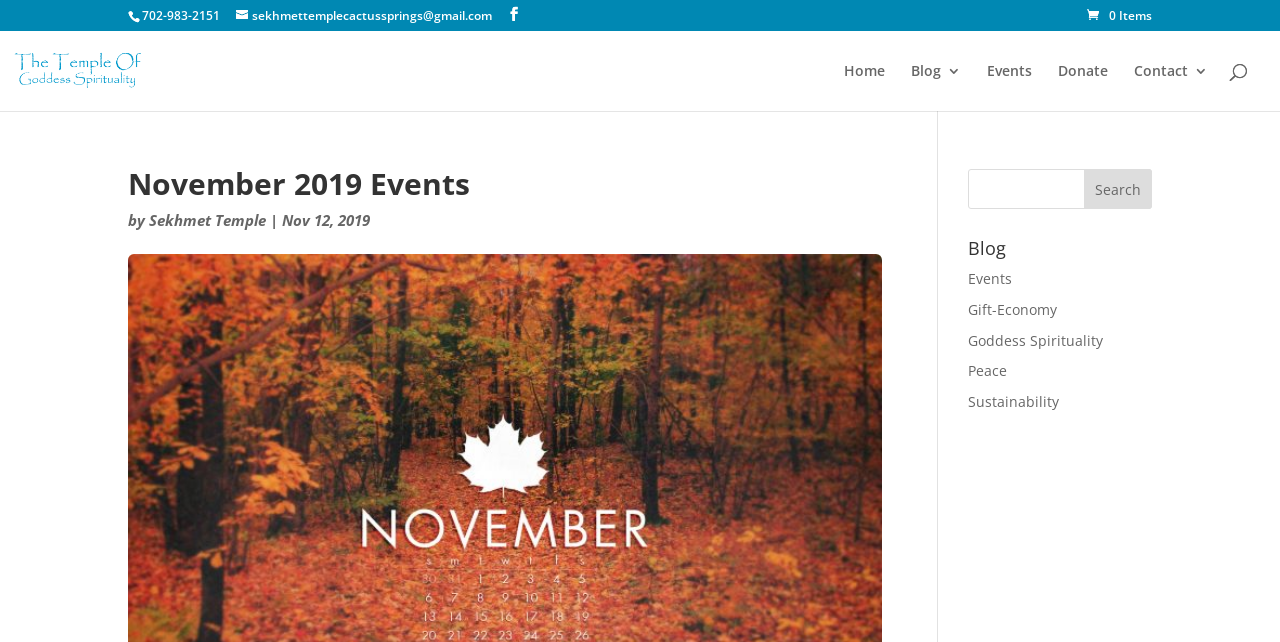What is the phone number on the top?
Provide a short answer using one word or a brief phrase based on the image.

702-983-2151